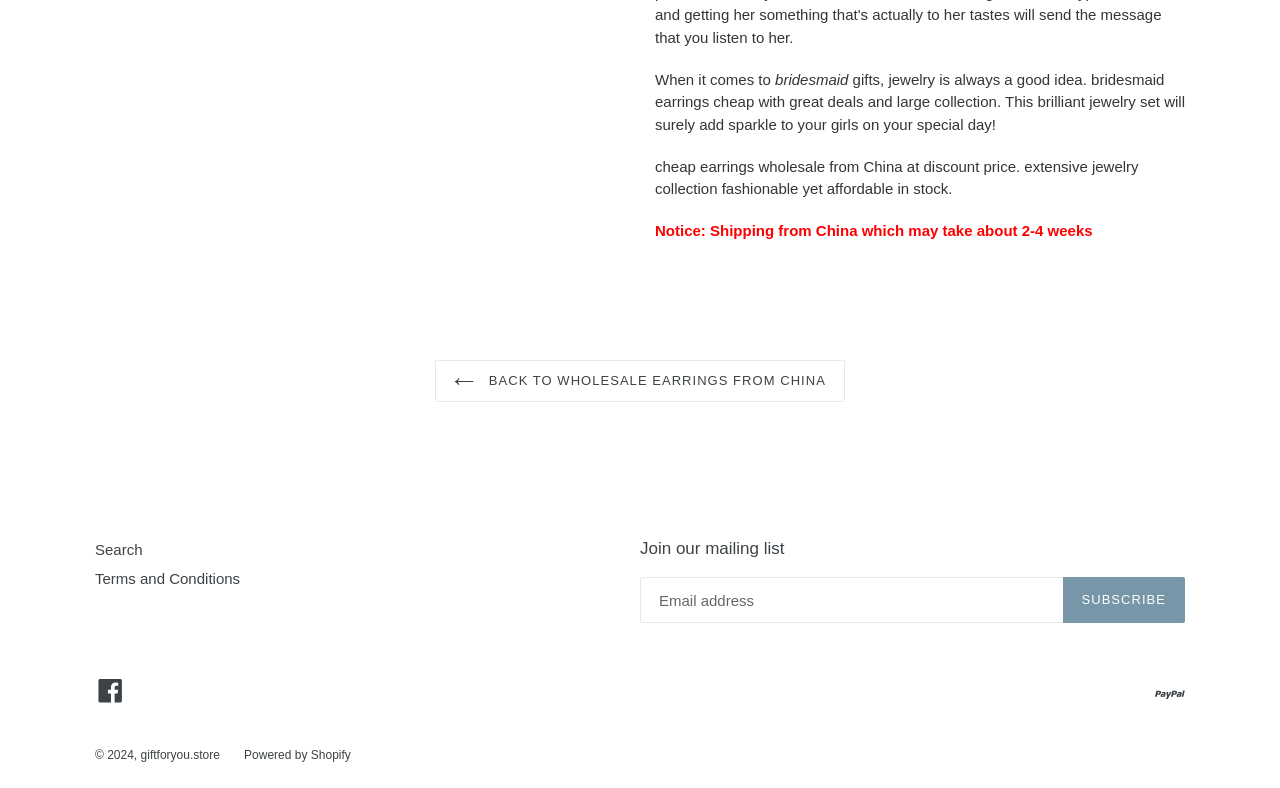What is the purpose of the 'SUBSCRIBE' button?
Answer the question with a thorough and detailed explanation.

The 'SUBSCRIBE' button is next to the text 'Join our mailing list', suggesting that its purpose is to allow users to join the mailing list.